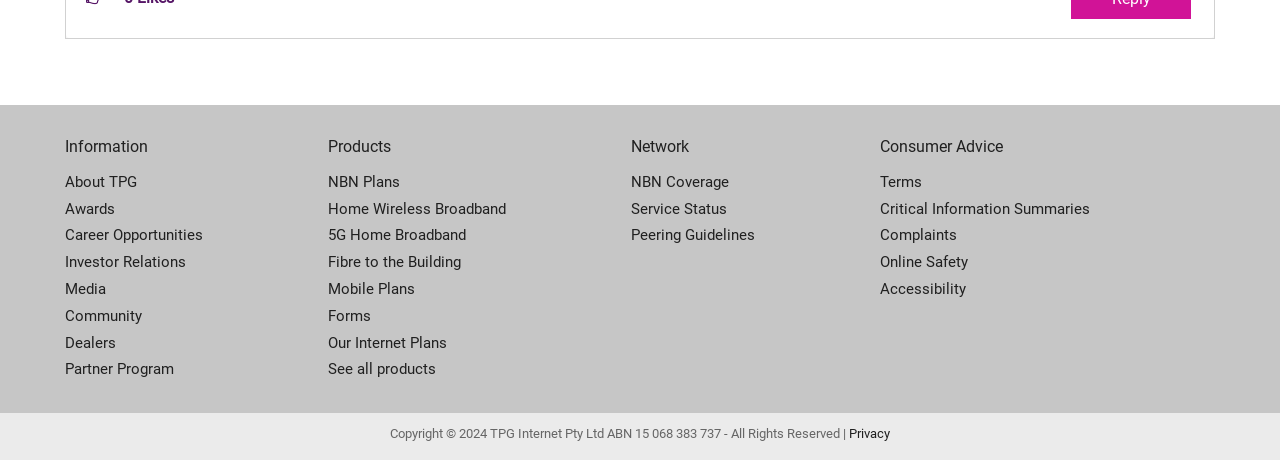Give the bounding box coordinates for the element described as: "Fibre to the Building".

[0.256, 0.542, 0.493, 0.6]